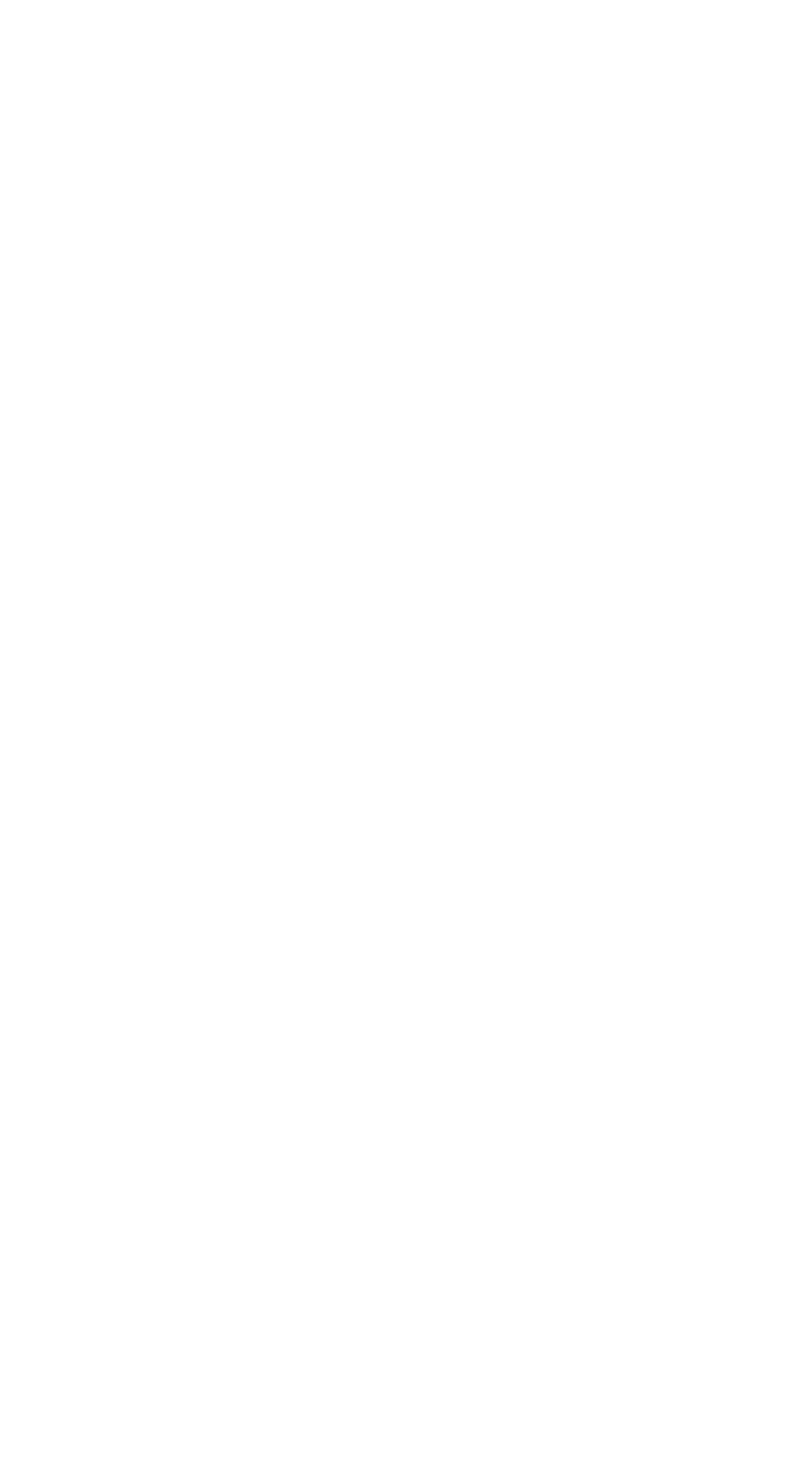Can you find the bounding box coordinates of the area I should click to execute the following instruction: "Leave a comment"?

None